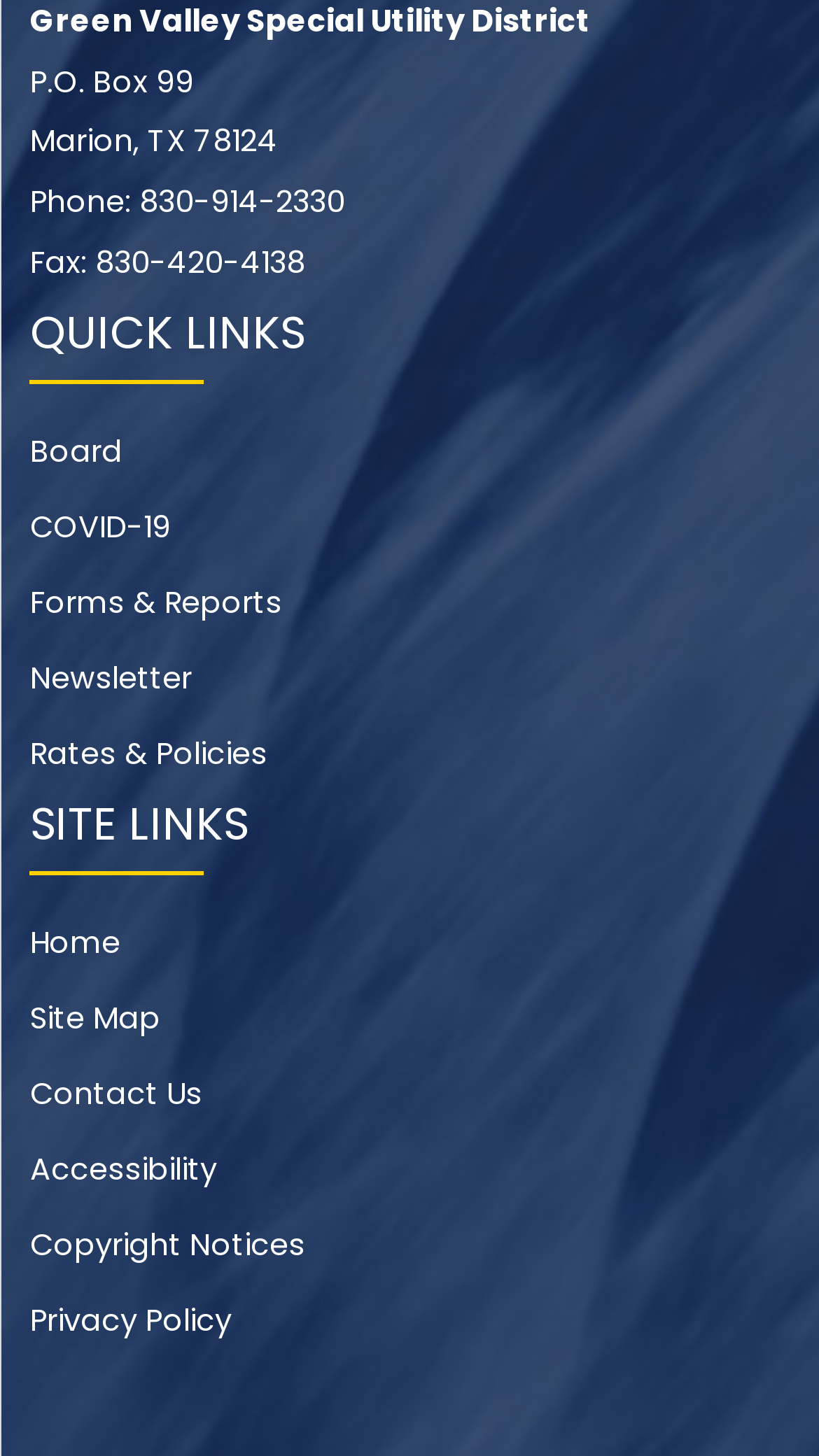Determine the bounding box coordinates of the element's region needed to click to follow the instruction: "contact us". Provide these coordinates as four float numbers between 0 and 1, formatted as [left, top, right, bottom].

[0.037, 0.736, 0.247, 0.765]